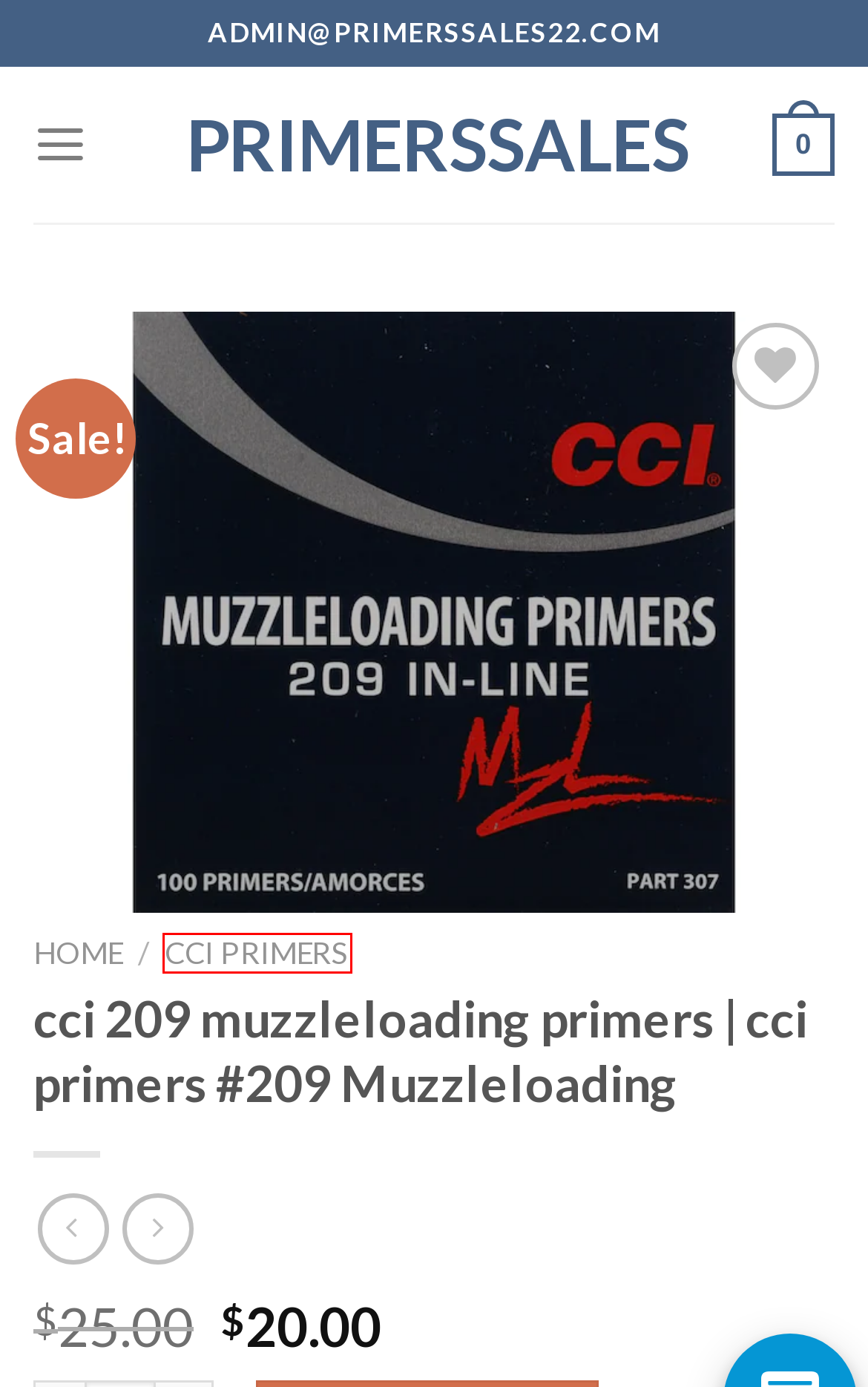You have a screenshot of a webpage with a red rectangle bounding box around an element. Identify the best matching webpage description for the new page that appears after clicking the element in the bounding box. The descriptions are:
A. Classic Shop - primerssales
B. cci br4 primers in stock | cci small rifle bench rest primers #BR4
C. CCI 34 primers | large rifle 7.62mm nato-spec military primers
D. CCI 500 primers in stock | cci small pistol primers #500 for sale
E. FAQ - primerssales
F. Cart - primerssales
G. CCI Primers Archives - primerssales
H. Vihtavuori N320 powder in stock | N320 powder for sale usa 1,4,8lb

G